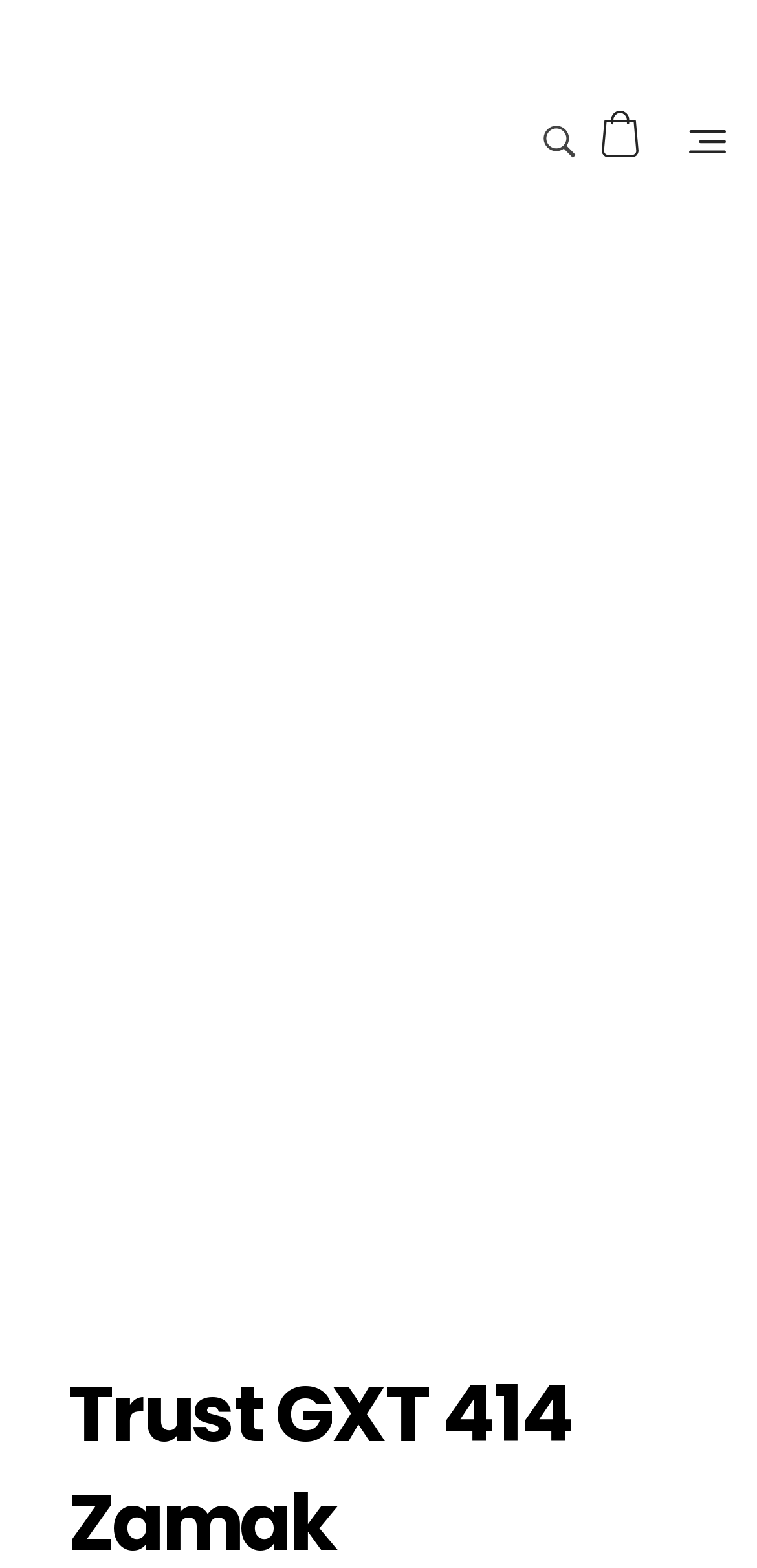From the webpage screenshot, predict the bounding box coordinates (top-left x, top-left y, bottom-right x, bottom-right y) for the UI element described here: alt="mega-logo"

[0.046, 0.068, 0.311, 0.091]